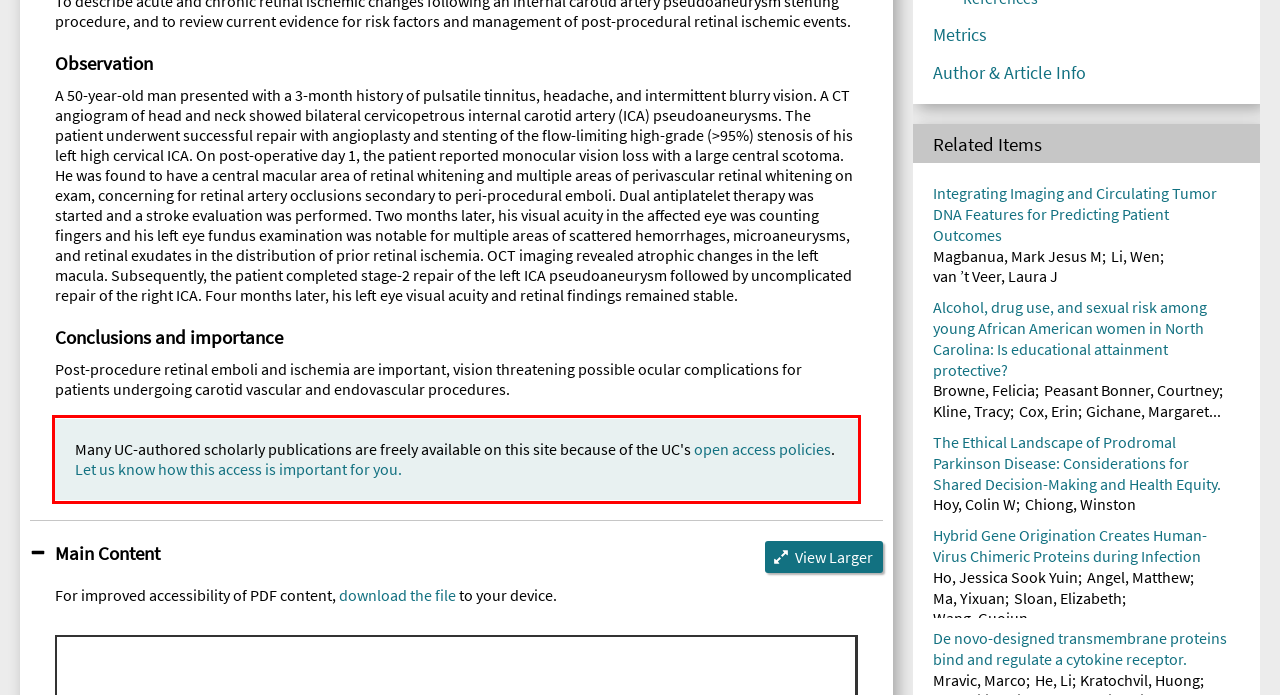Look at the webpage screenshot and recognize the text inside the red bounding box.

Many UC-authored scholarly publications are freely available on this site because of the UC's open access policies. Let us know how this access is important for you.